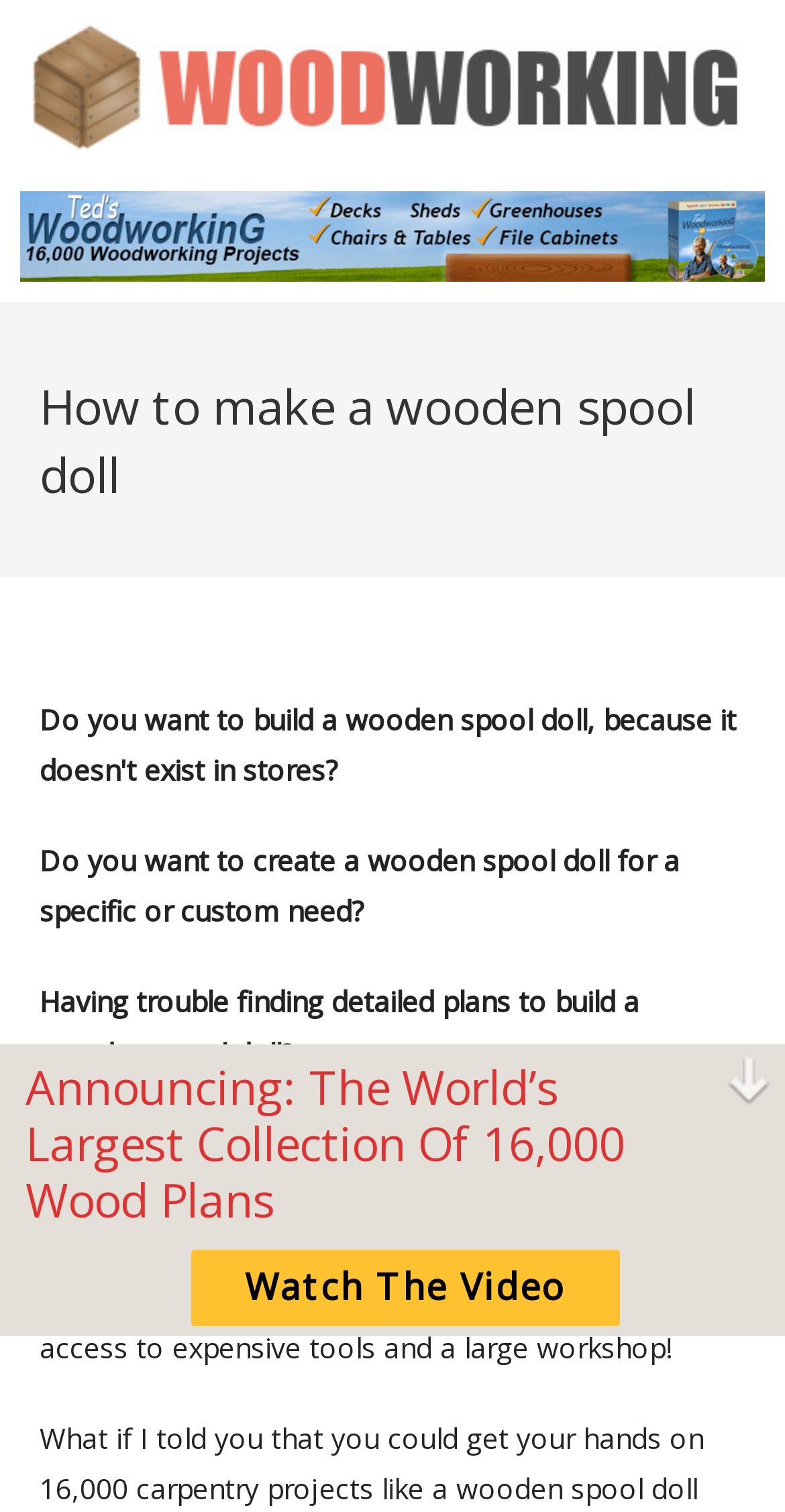Locate and generate the text content of the webpage's heading.

How to make a wooden spool doll